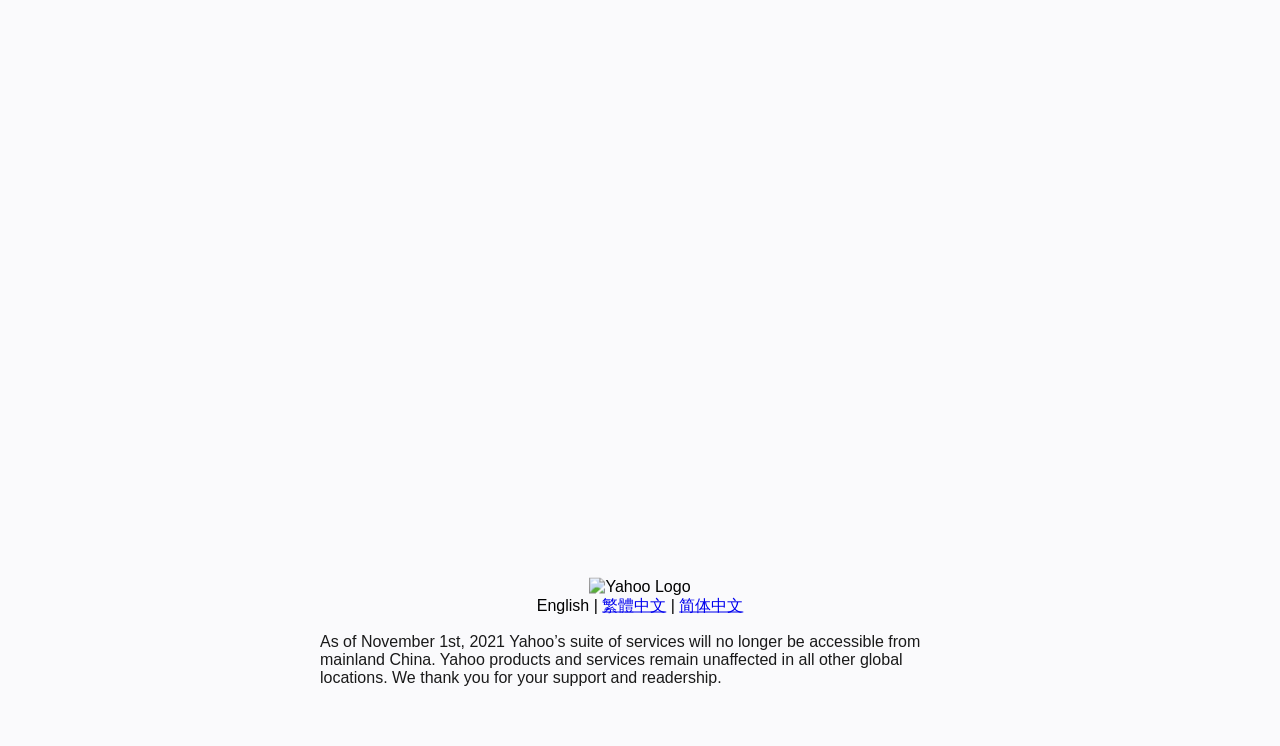Based on the element description: "繁體中文", identify the UI element and provide its bounding box coordinates. Use four float numbers between 0 and 1, [left, top, right, bottom].

[0.47, 0.8, 0.52, 0.822]